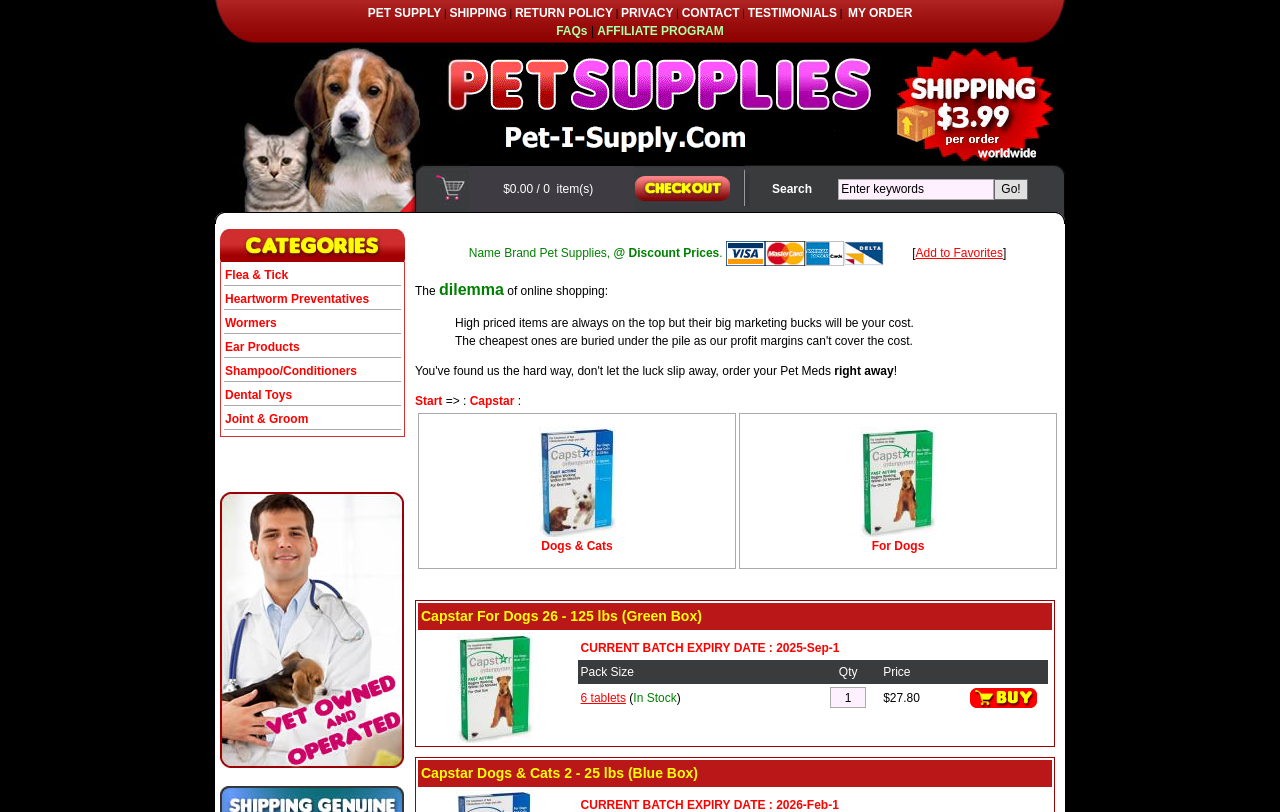Please identify the bounding box coordinates of where to click in order to follow the instruction: "Click on Heartworm Preventatives".

[0.176, 0.36, 0.288, 0.377]